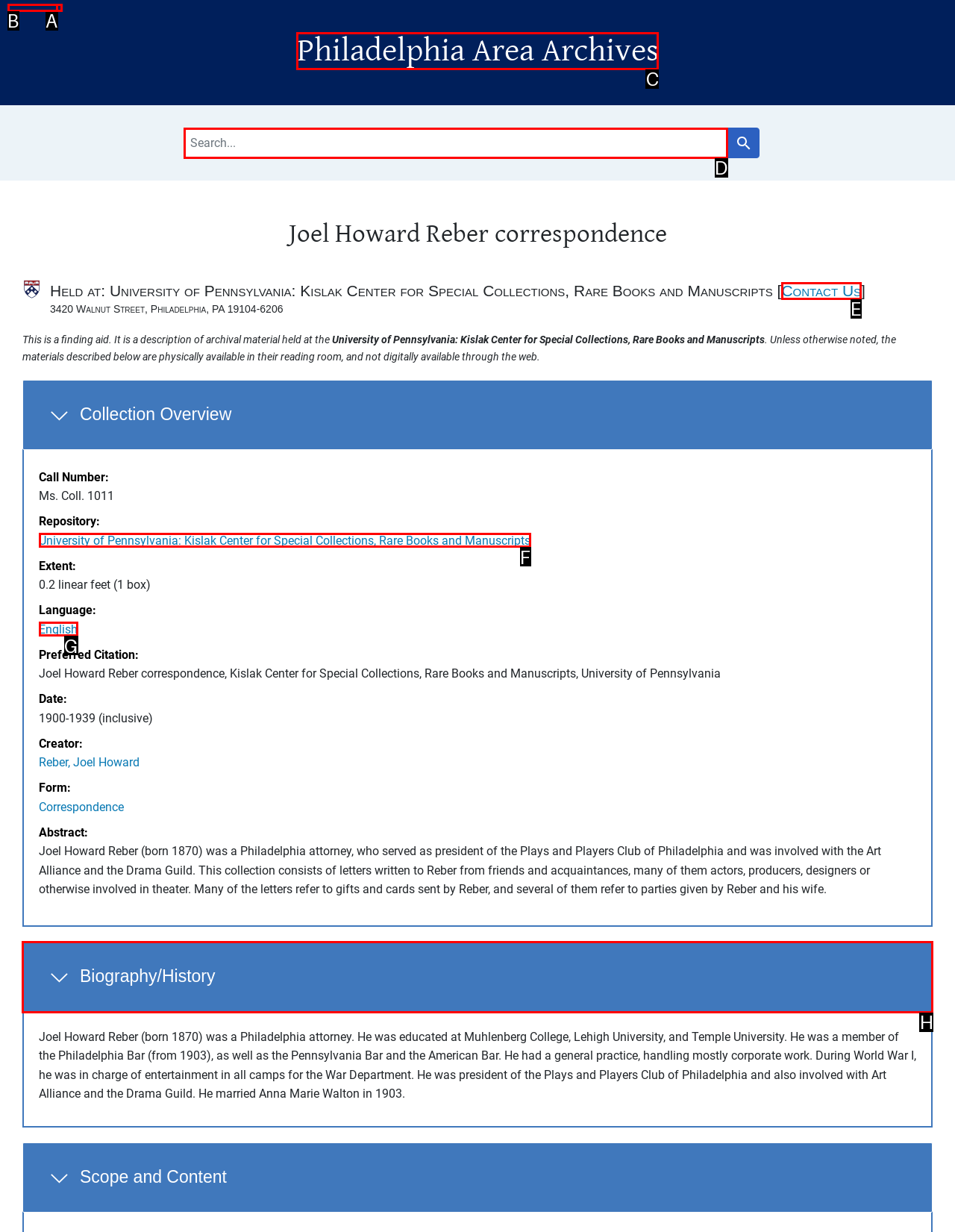Point out the HTML element I should click to achieve the following task: Expand biography/history section Provide the letter of the selected option from the choices.

H